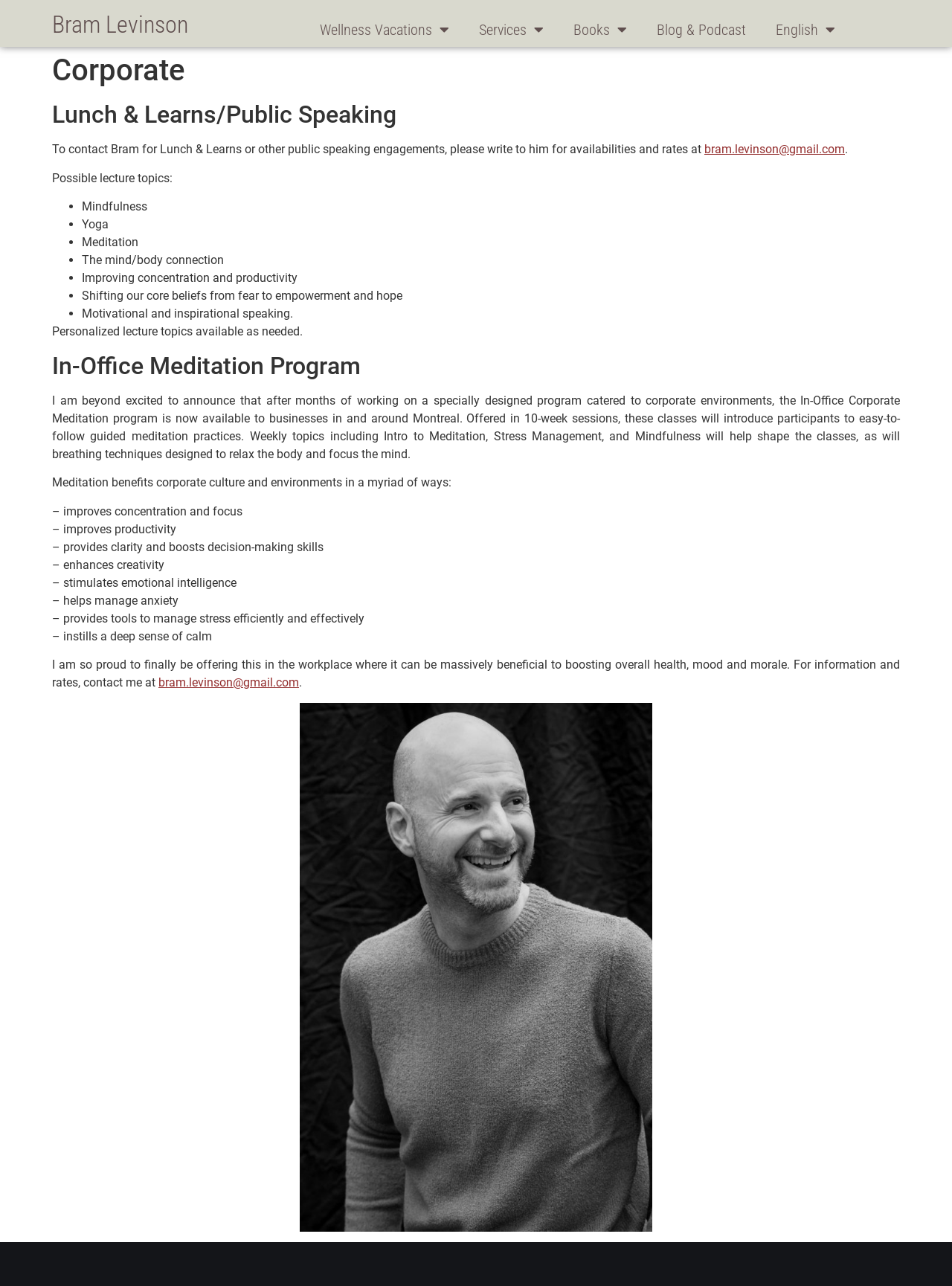What is the duration of the In-Office Corporate Meditation program?
Please craft a detailed and exhaustive response to the question.

The webpage states that the In-Office Corporate Meditation program is offered in 10-week sessions, which suggests that the duration of the program is 10 weeks.